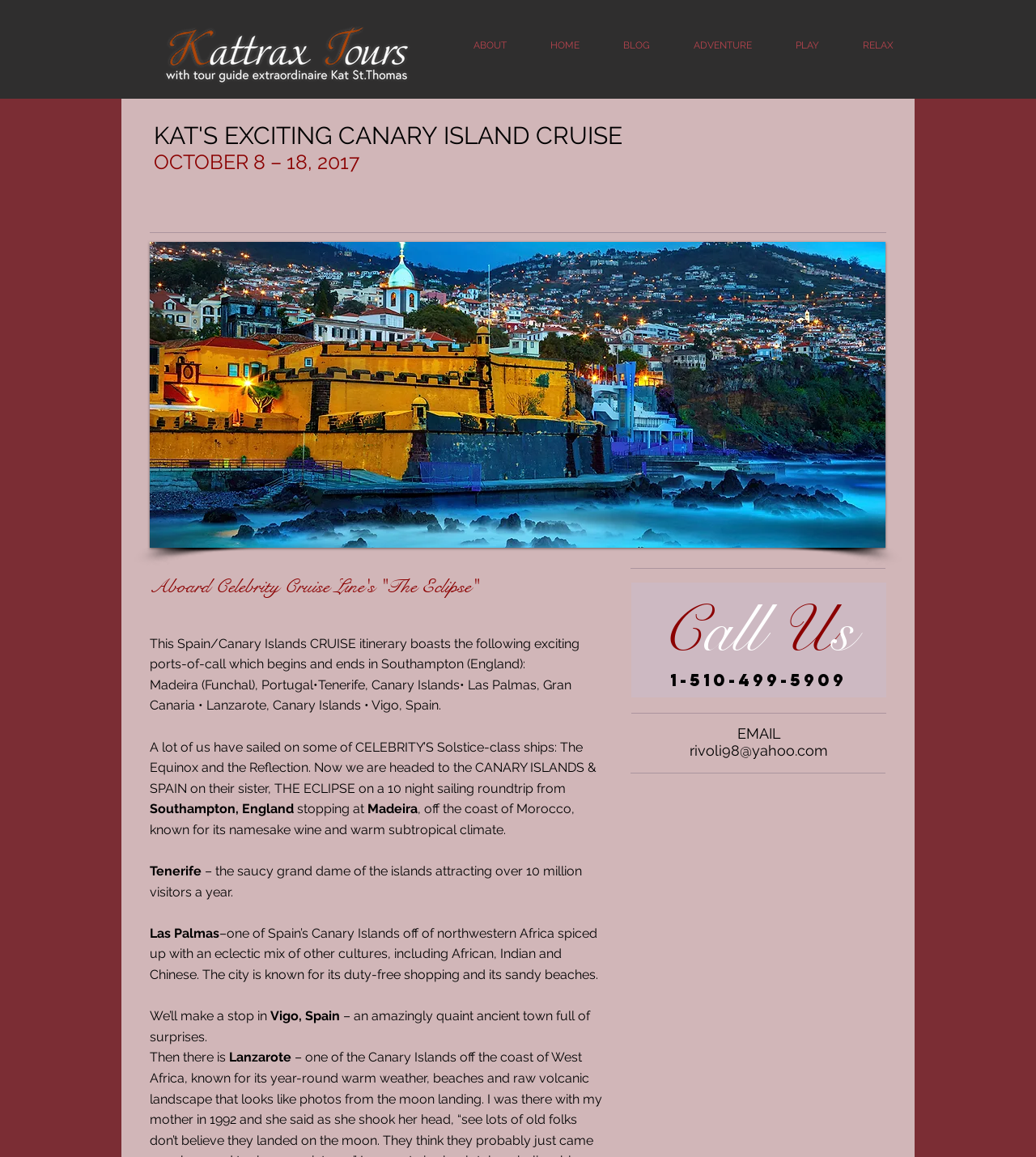What is the departure and arrival port of the cruise?
Please provide a detailed and thorough answer to the question.

The webpage mentions that the cruise 'begins and ends in Southampton (England)' which indicates that the departure and arrival port of the cruise is Southampton, England.